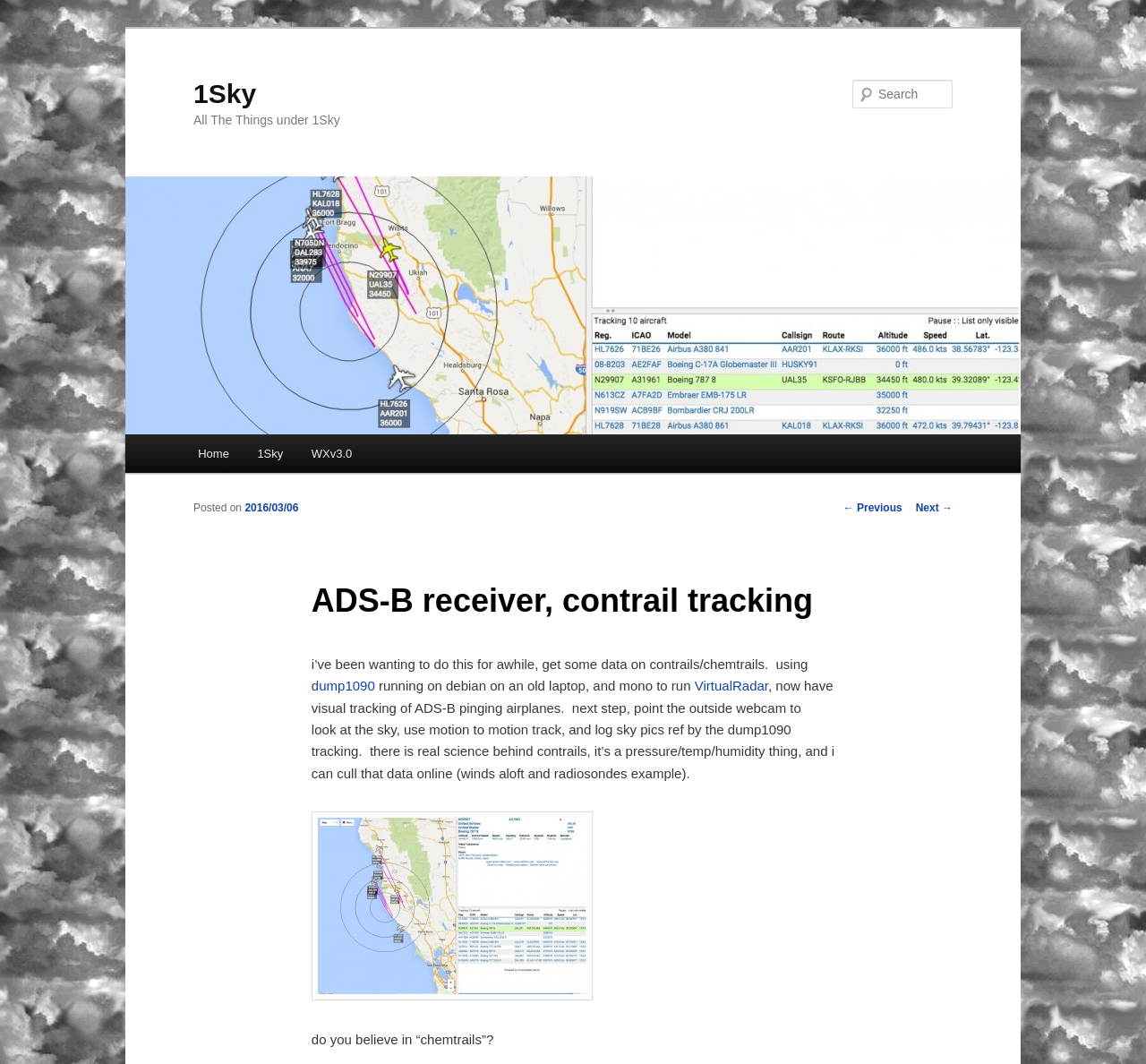Could you indicate the bounding box coordinates of the region to click in order to complete this instruction: "Learn more about dump1090".

[0.272, 0.637, 0.327, 0.652]